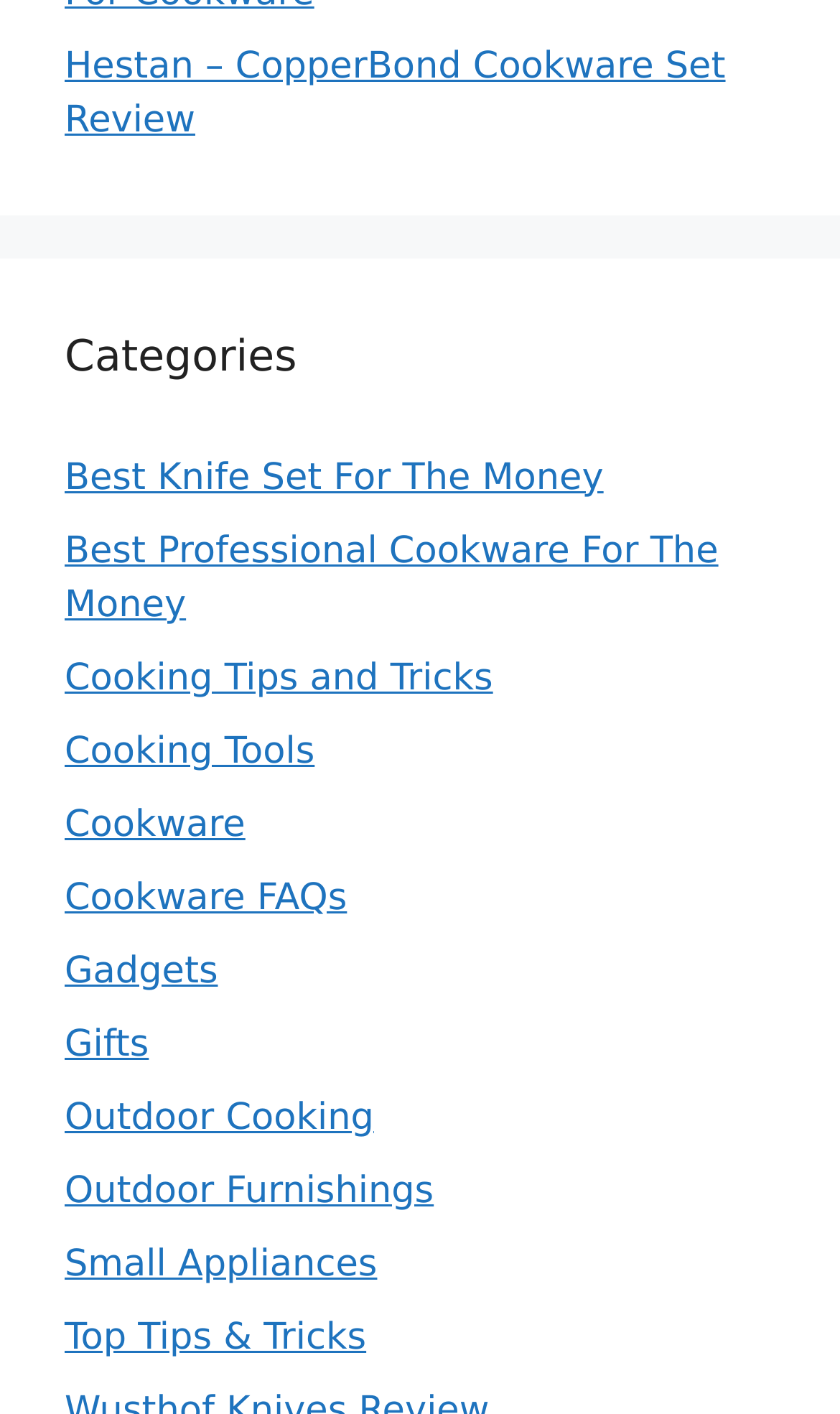Identify the bounding box coordinates of the section to be clicked to complete the task described by the following instruction: "Explore the best knife set for the money". The coordinates should be four float numbers between 0 and 1, formatted as [left, top, right, bottom].

[0.077, 0.322, 0.719, 0.353]